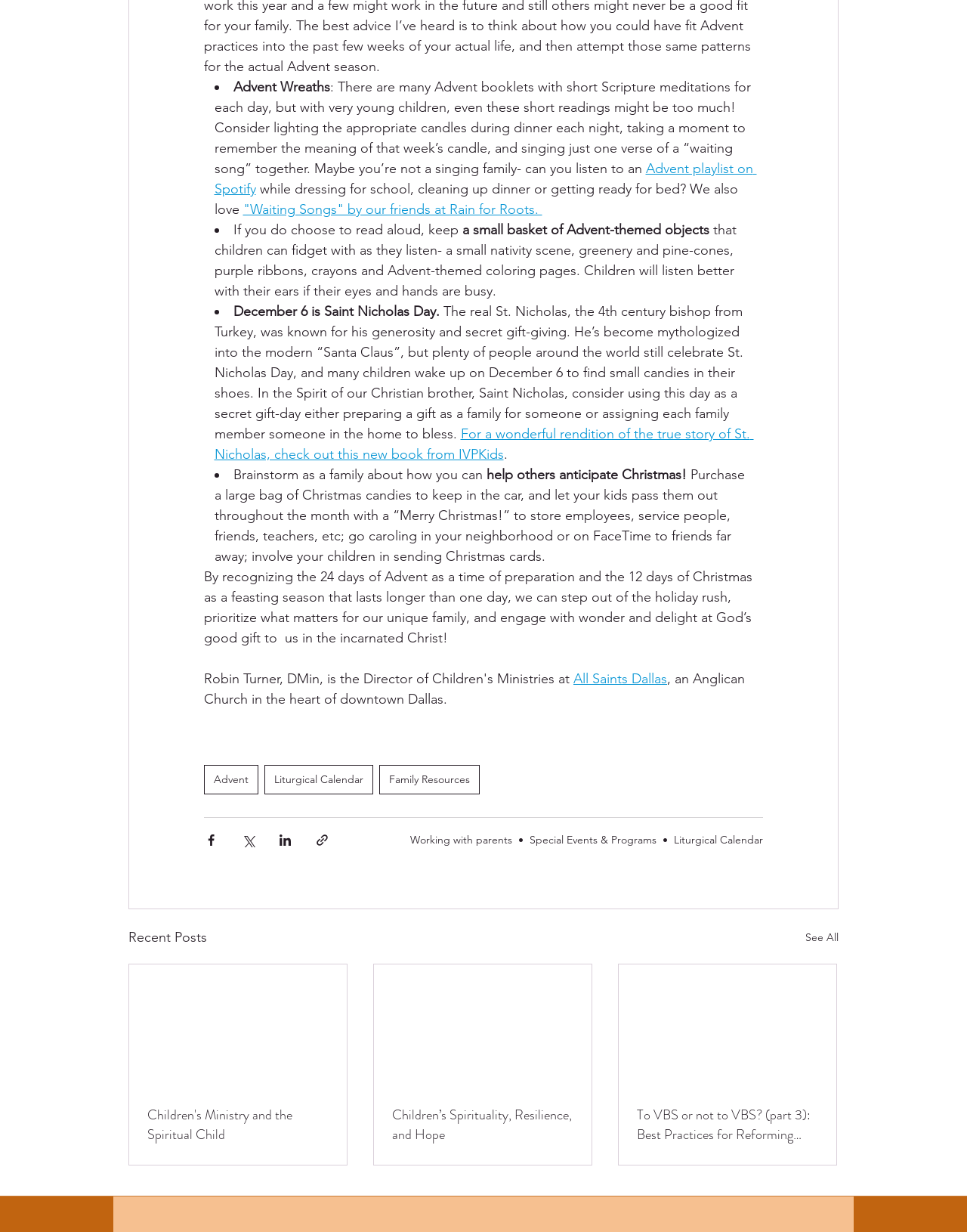Please identify the bounding box coordinates of the area I need to click to accomplish the following instruction: "Click on the 'Advent playlist on Spotify' link".

[0.221, 0.13, 0.782, 0.16]